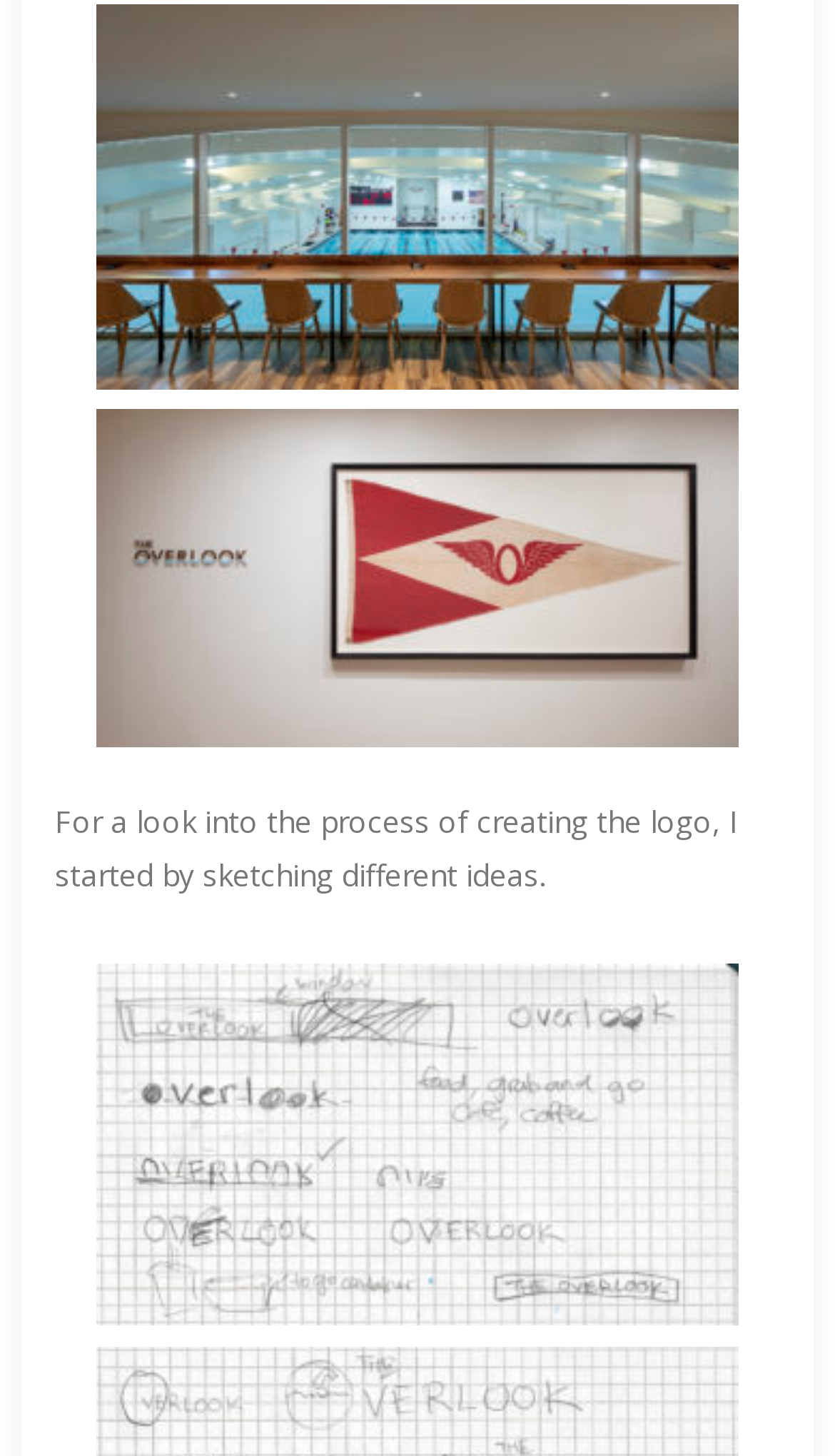How many images are on this webpage?
Based on the visual, give a brief answer using one word or a short phrase.

3